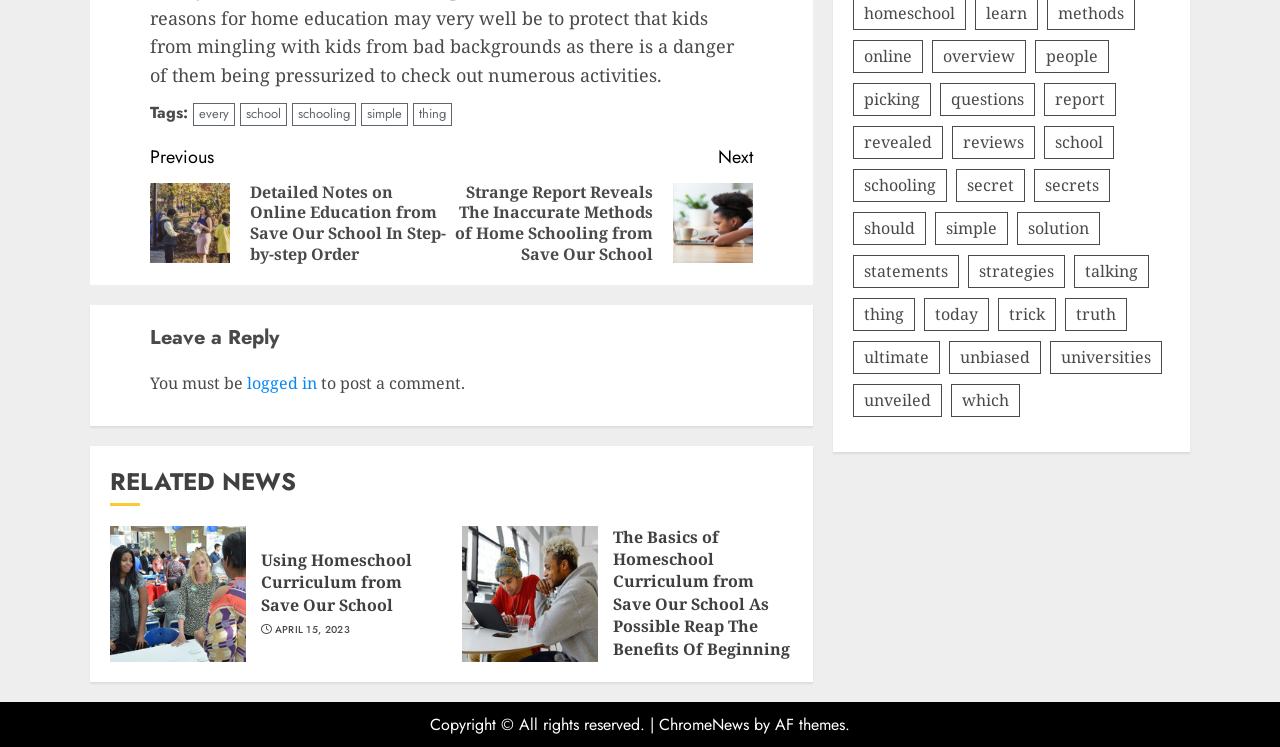How many links are there in the webpage?
Please provide a single word or phrase as the answer based on the screenshot.

34